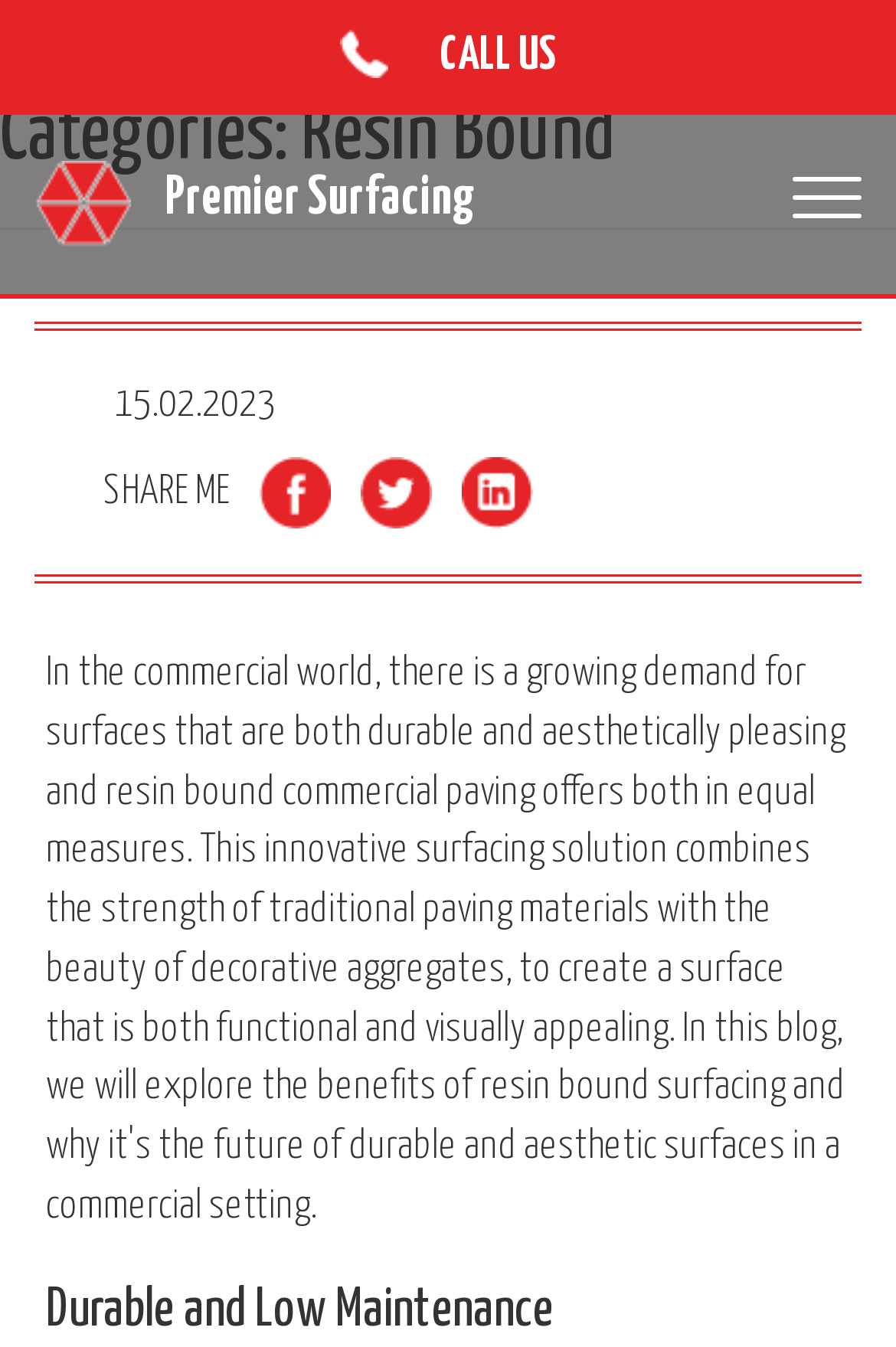Determine the main text heading of the webpage and provide its content.

Categories: Resin Bound